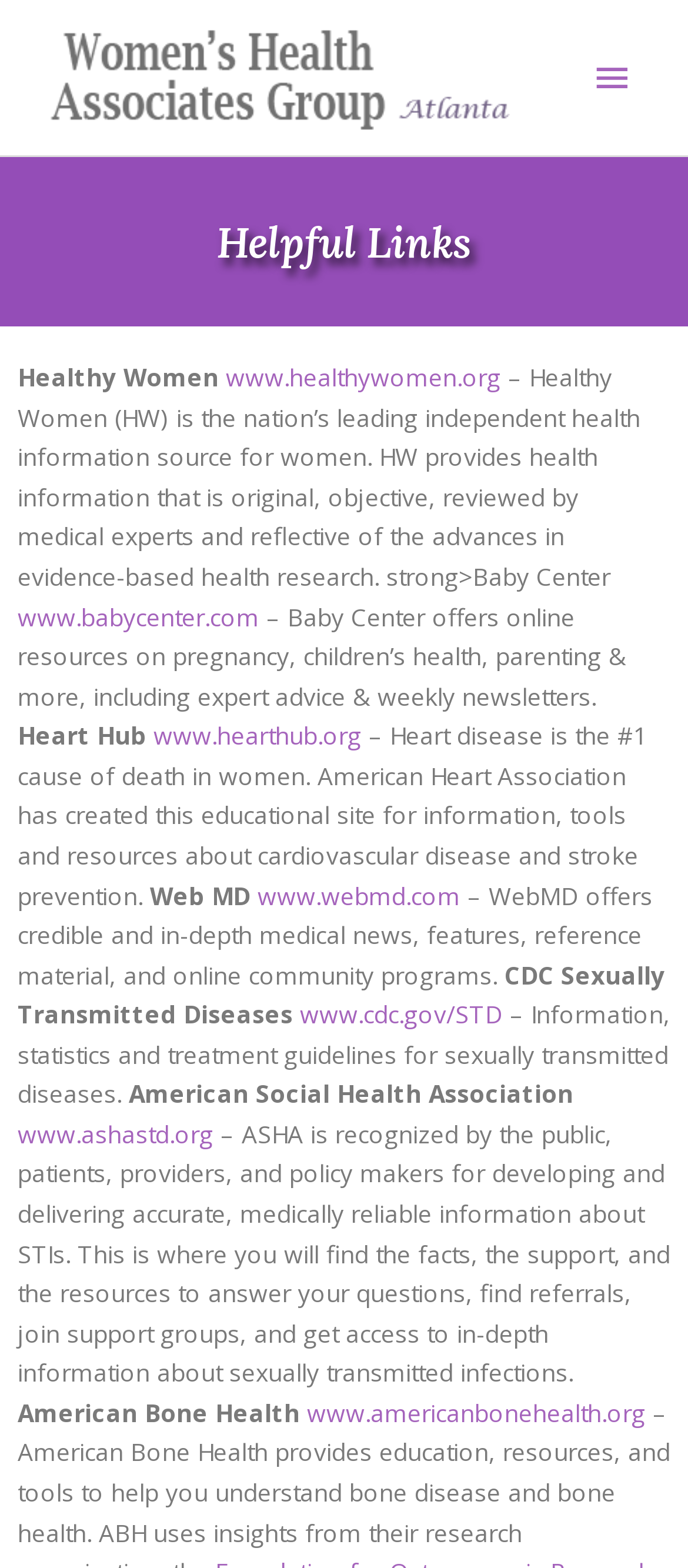Please identify the bounding box coordinates of where to click in order to follow the instruction: "Learn about Baby Center".

[0.026, 0.382, 0.377, 0.404]